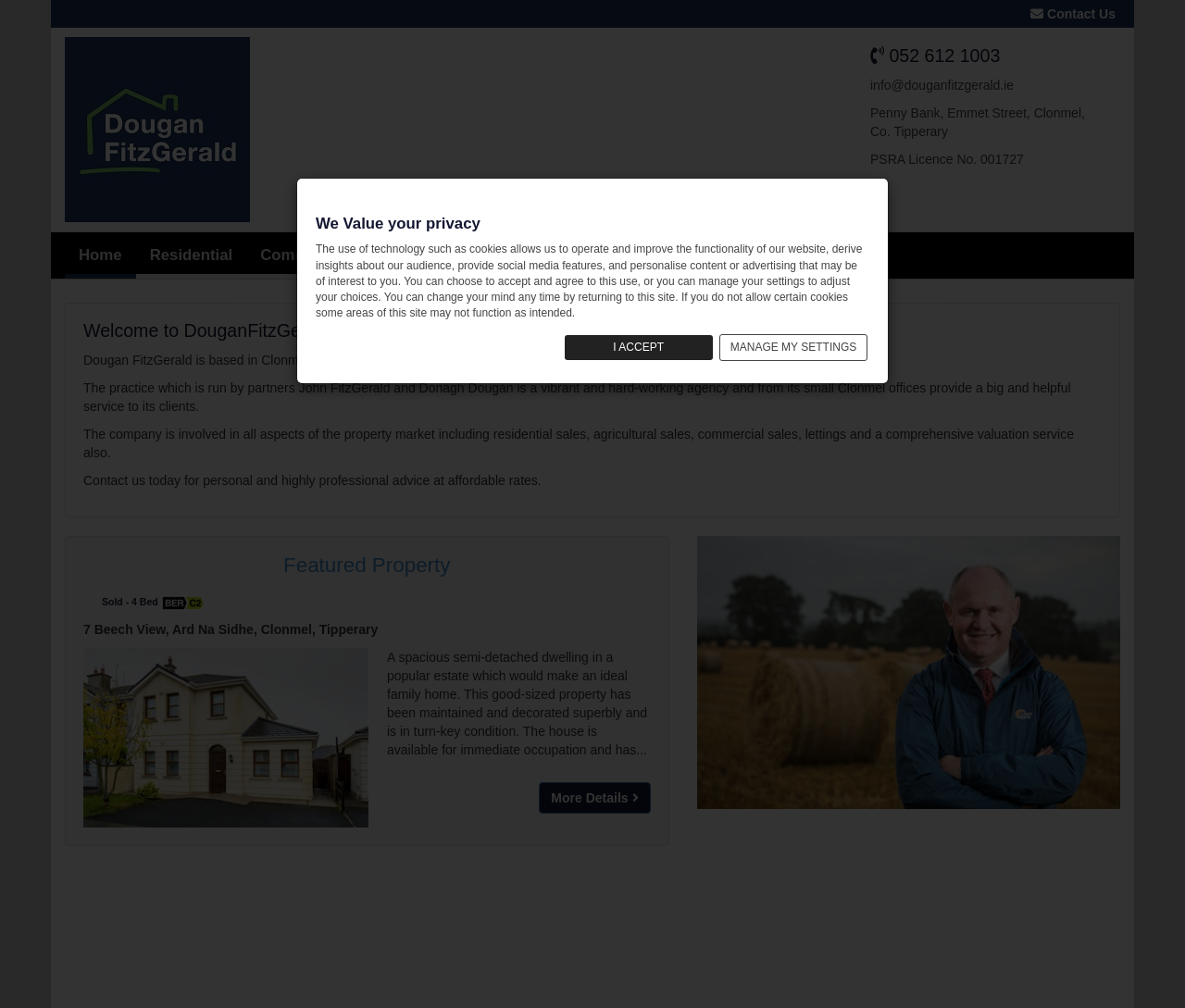Provide the bounding box coordinates of the HTML element described as: "info@douganfitzgerald.ie". The bounding box coordinates should be four float numbers between 0 and 1, i.e., [left, top, right, bottom].

[0.734, 0.077, 0.856, 0.091]